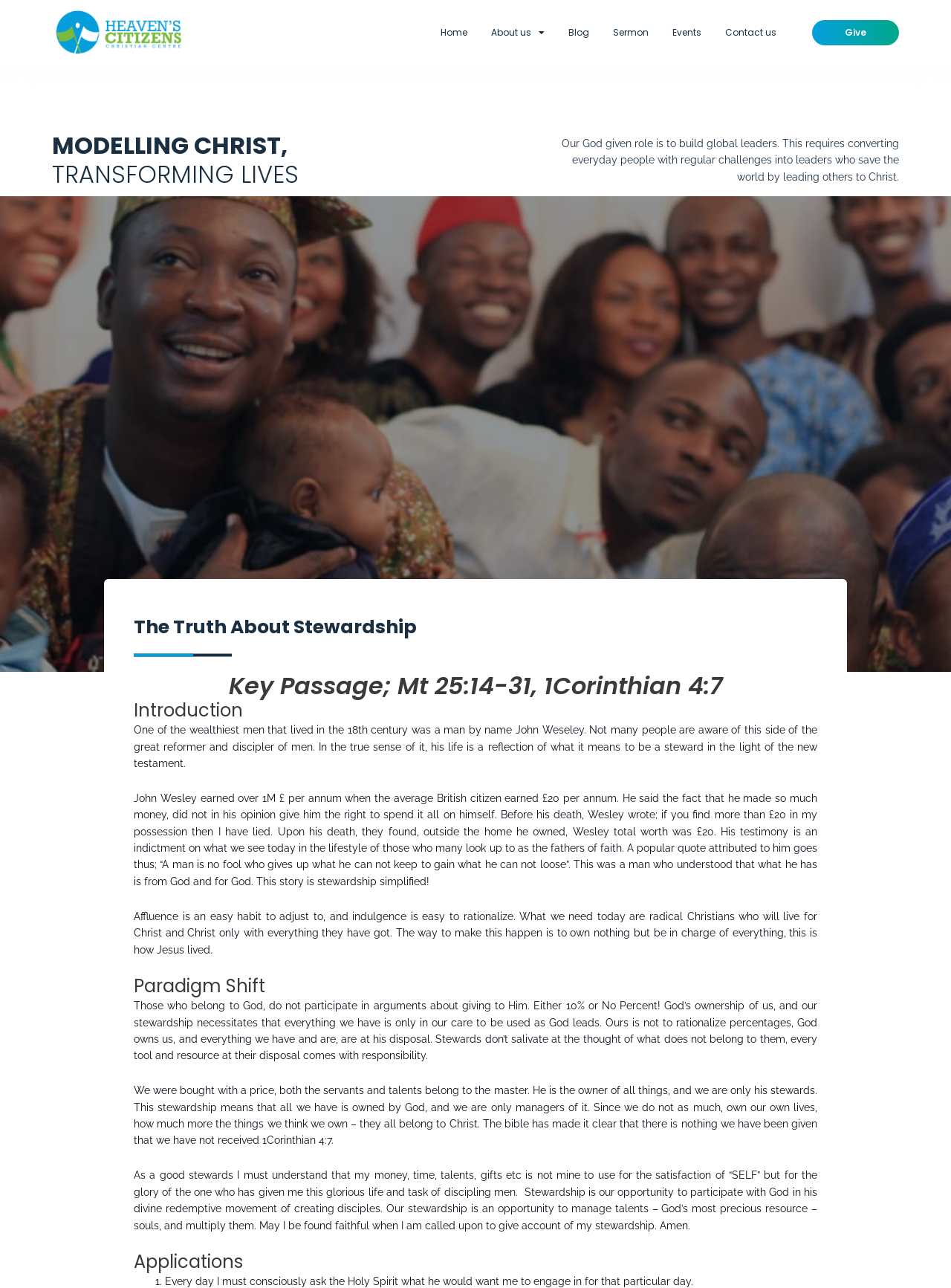How many links are in the top navigation bar?
Look at the image and respond with a one-word or short phrase answer.

7